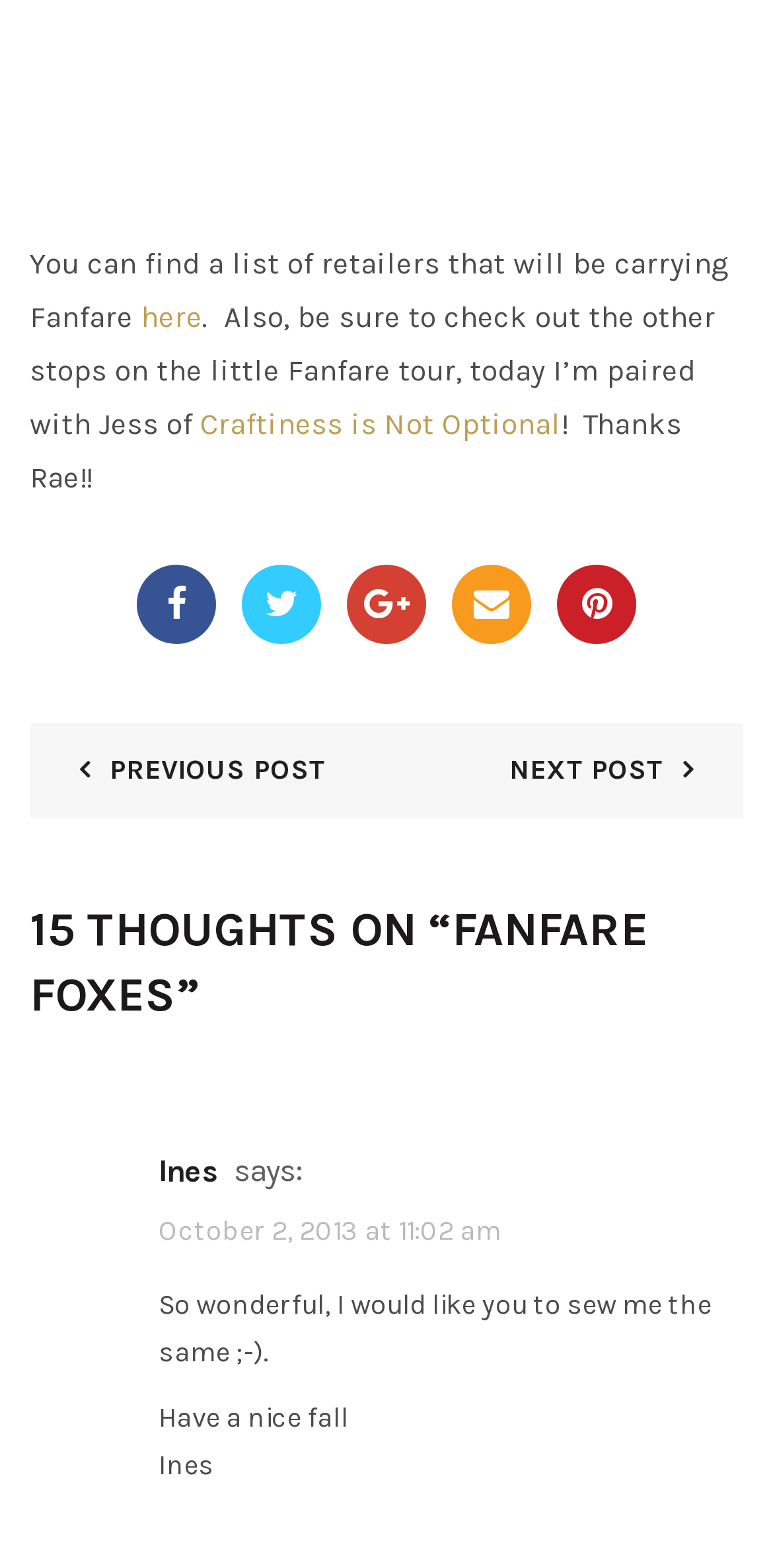Please identify the bounding box coordinates of the element that needs to be clicked to perform the following instruction: "Click the advanced search options".

None